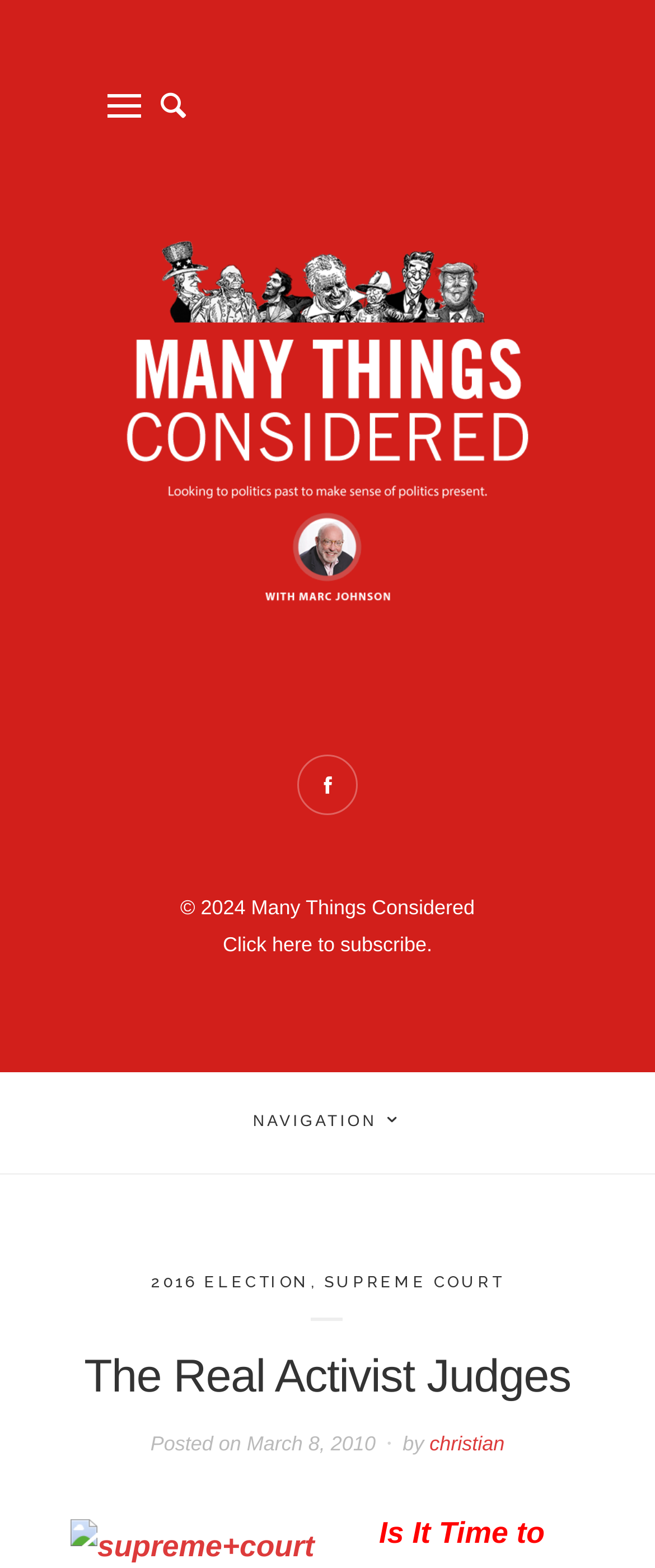Using the details in the image, give a detailed response to the question below:
What is the date of the latest article?

I found the date of the latest article by looking at the section below the main heading, where it says 'Posted on March 8, 2010'.